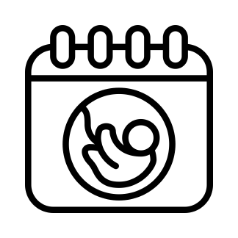What is the age range targeted in the image?
Please provide a detailed and thorough answer to the question.

The image explicitly mentions that the age range targeted is gestational weeks 8 to 14, which is a critical period for accurate gestational age estimation during early pregnancy.